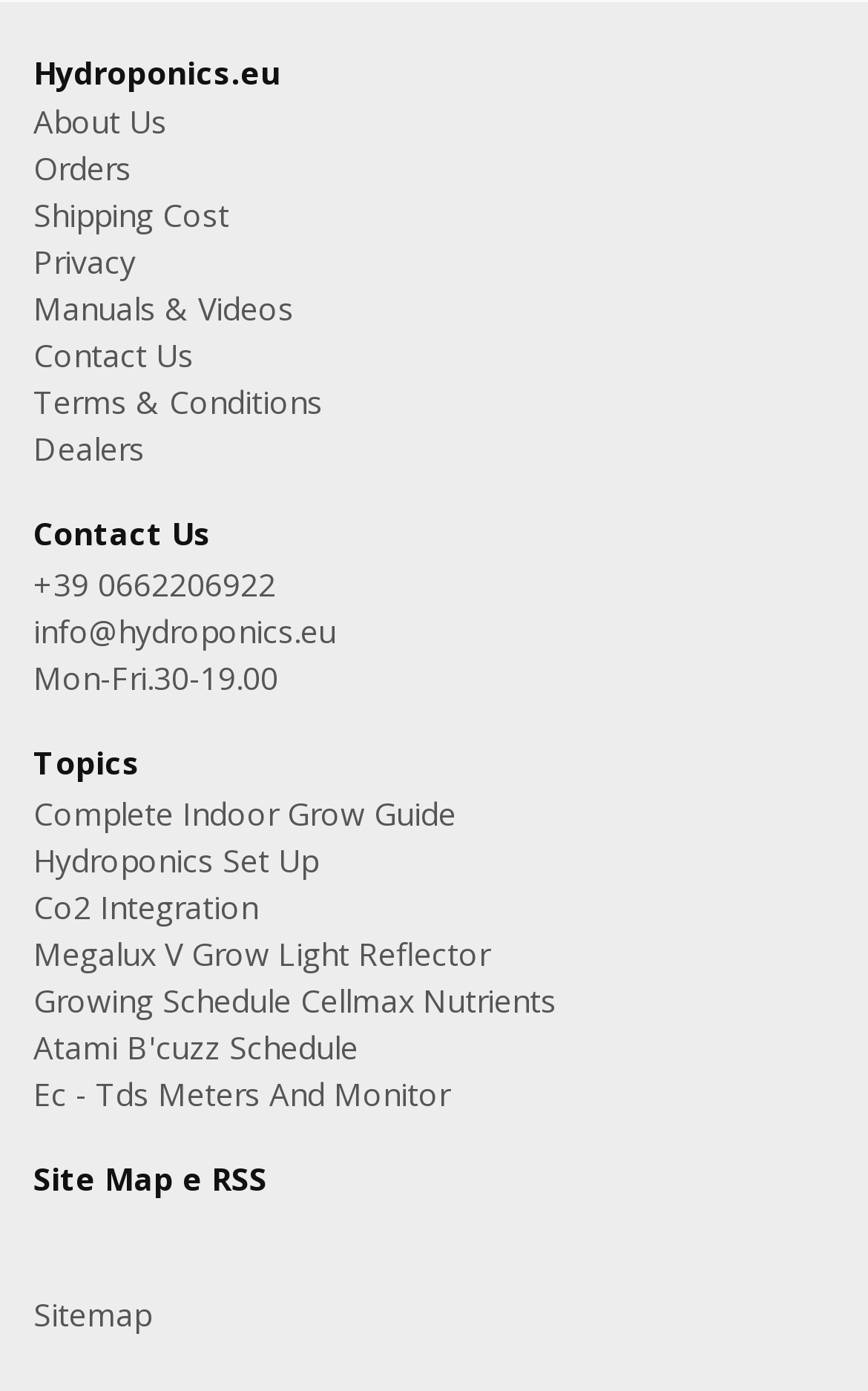Highlight the bounding box coordinates of the element you need to click to perform the following instruction: "View Terms and Conditions."

None